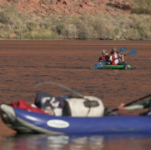Provide a thorough description of what you see in the image.

The image captures a serene moment on a river, where two kayakers navigate through calm waters, surrounded by a picturesque landscape. The foreground features a large blue kayak, hinting at the outdoor recreational activities available in the area. Behind the kayak, the two individuals in the green kayak appear to enjoy their time on the water, emphasizing the connection to nature and the outdoor lifestyle. The scenery, with its earthy tones and gentle ripples in the water, suggests a tranquil environment, reflecting the beauty of the Colorado River Basin. This imagery underlines the ongoing discussions about water resource management and the challenges posed by drought conditions in the region.